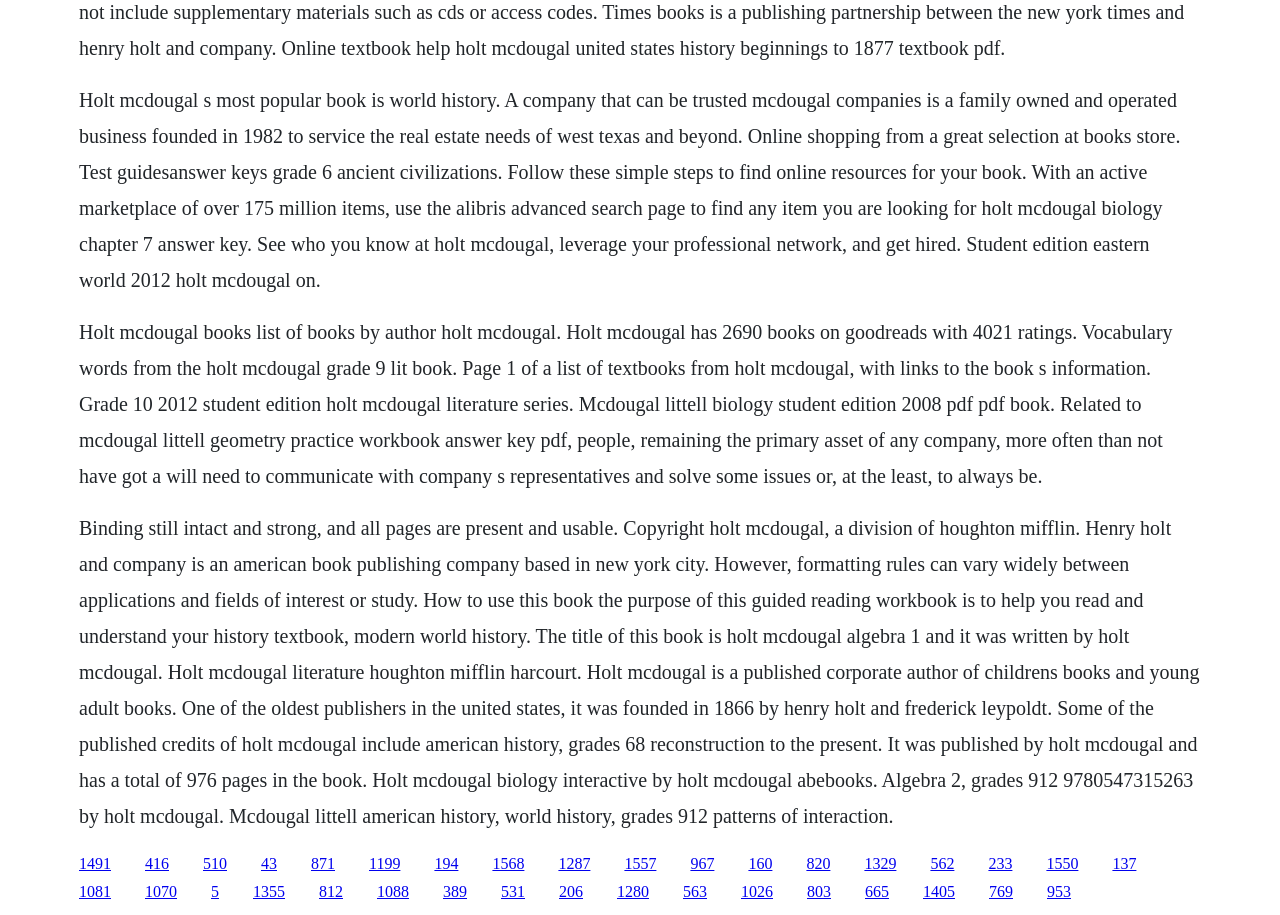Pinpoint the bounding box coordinates of the area that should be clicked to complete the following instruction: "Click on the link '1491'". The coordinates must be given as four float numbers between 0 and 1, i.e., [left, top, right, bottom].

[0.062, 0.934, 0.087, 0.953]